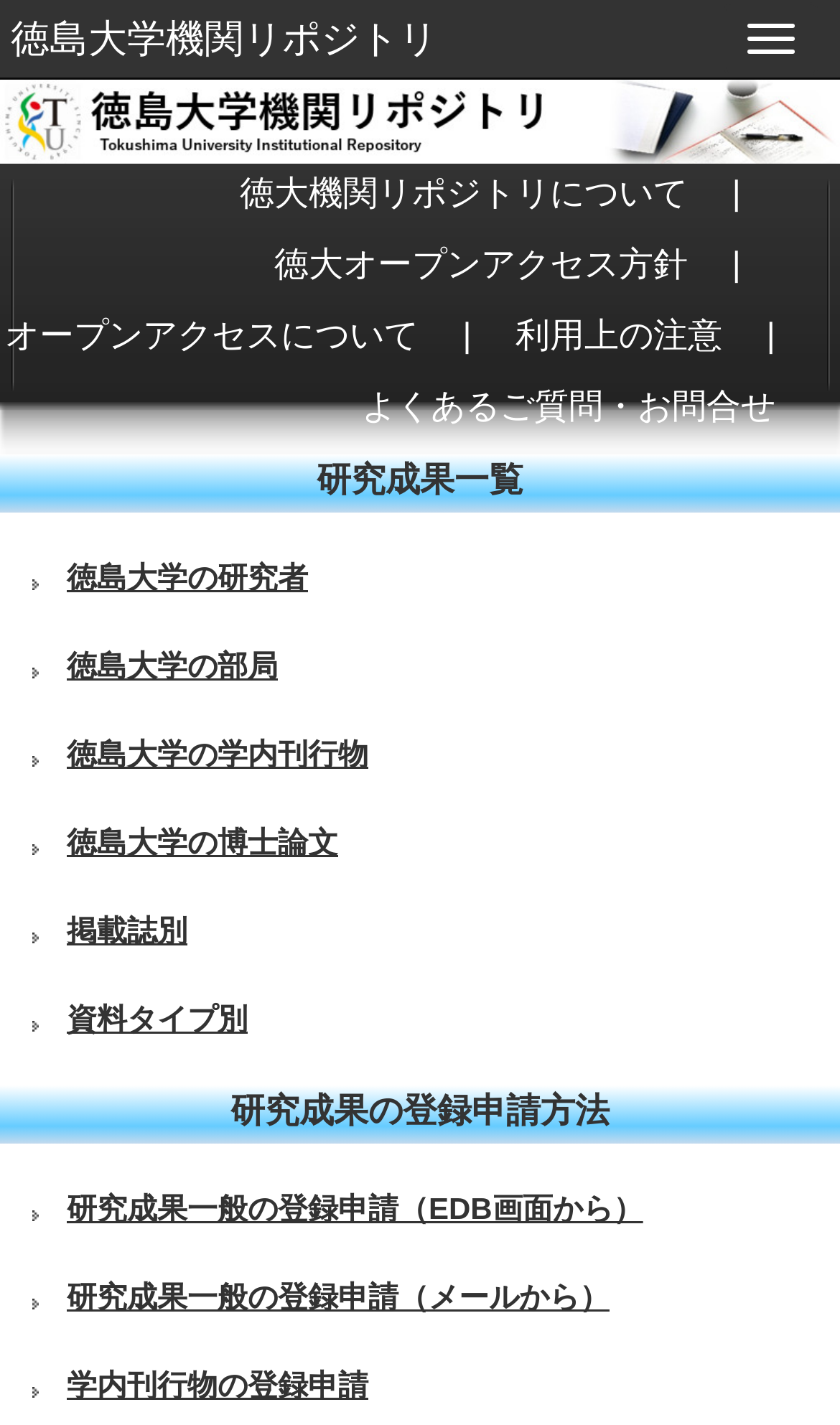Explain the webpage in detail, including its primary components.

The webpage appears to be a repository of research papers and publications from Tokushima University. At the top, there is a button to toggle navigation, and a university logo image spans the entire width of the page. Below the logo, there are several links to different sections of the repository, including "About Tokushima University Repository", "Open Access Policy", and "FAQ".

On the left side of the page, there is a menu with links to various categories of research papers, including those by researchers, departments, and publication types. There are also links to doctoral theses and journals.

In the main content area, there is a heading that reads "Research Outcome List". Below this heading, there is a section with information on how to register research outcomes, including links to registration forms and guidelines.

Overall, the webpage is organized into clear sections, with a focus on providing access to research papers and publications from Tokushima University.